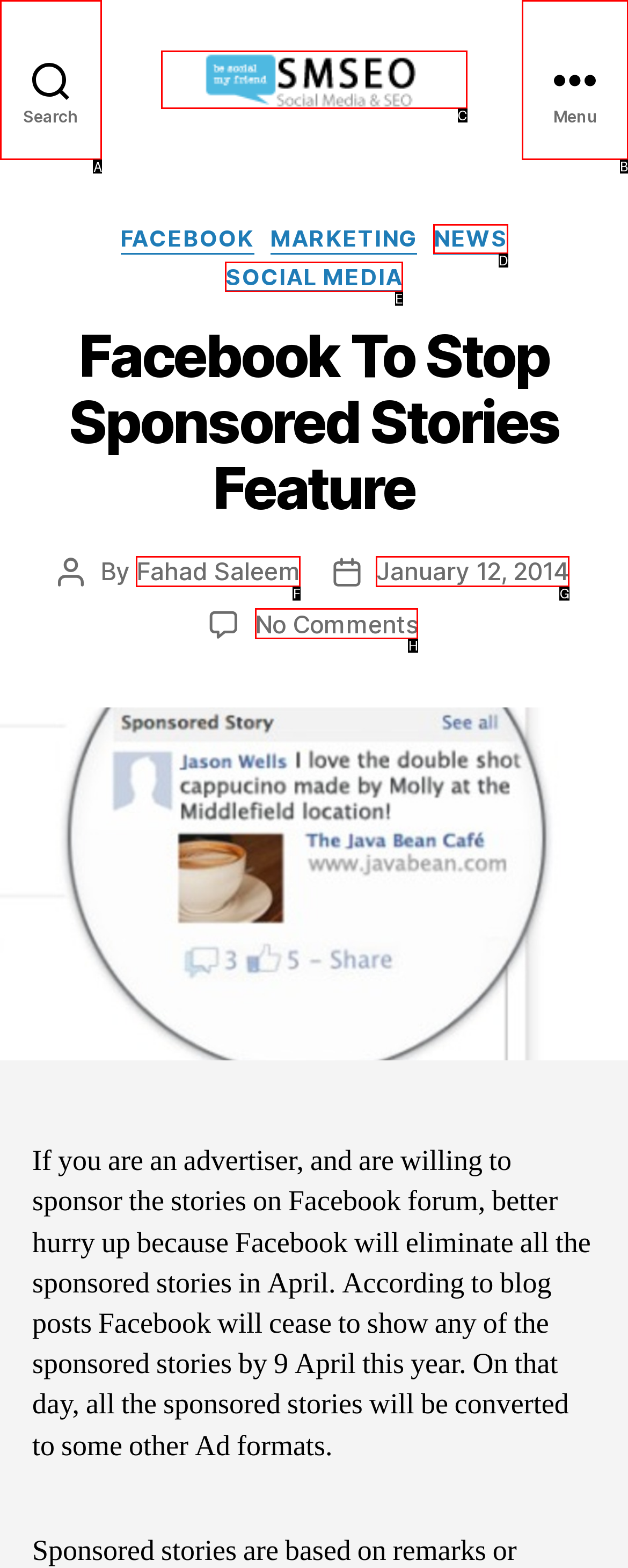Determine the appropriate lettered choice for the task: Click the Search button. Reply with the correct letter.

A